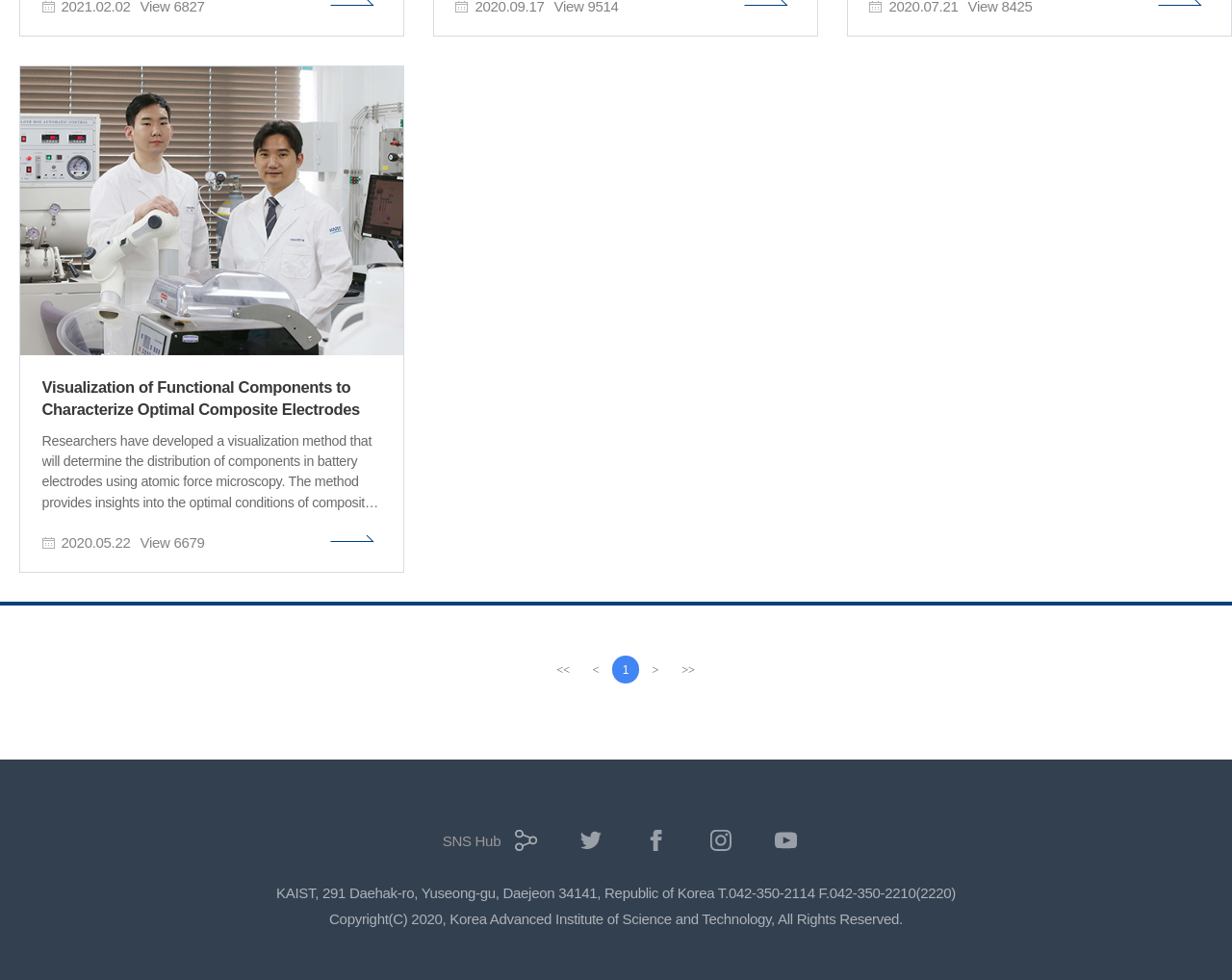Determine the bounding box coordinates of the target area to click to execute the following instruction: "View the next page."

[0.521, 0.669, 0.545, 0.698]